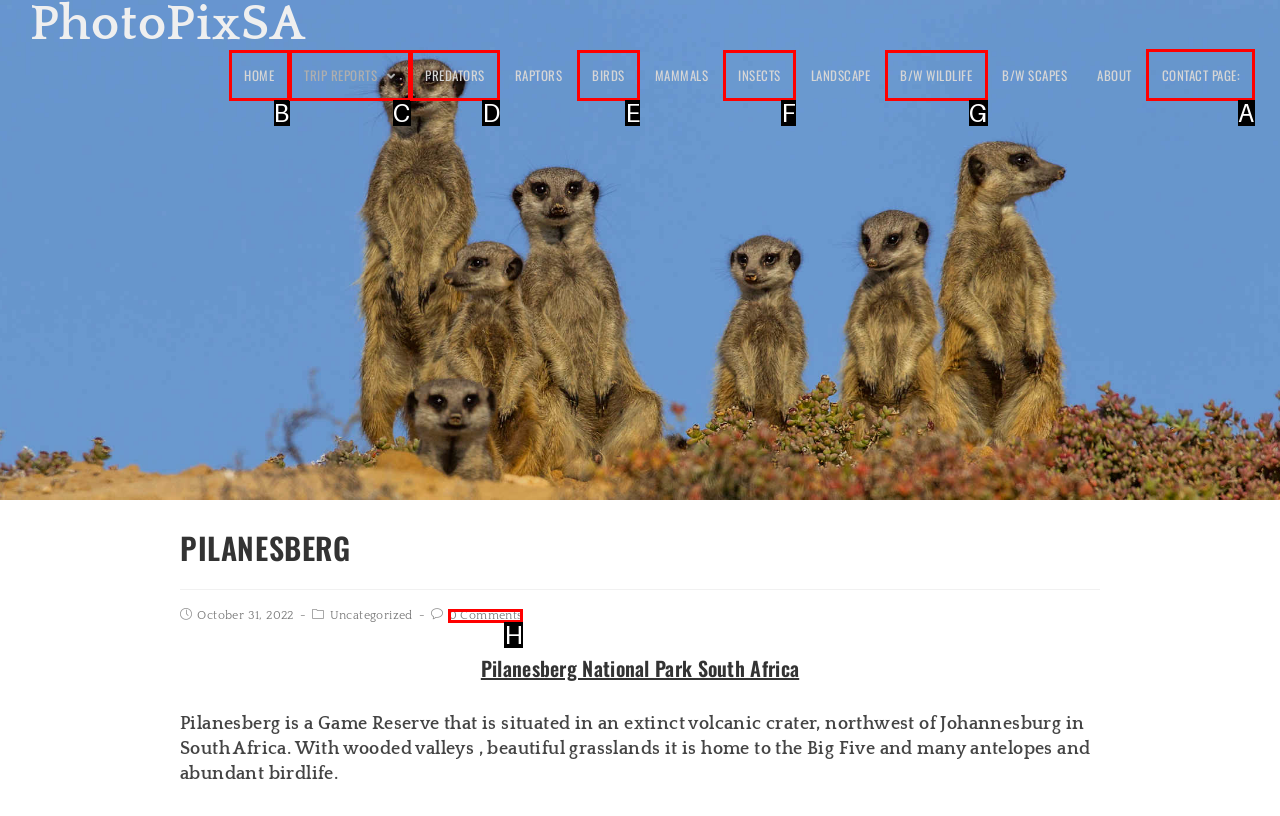Tell me which one HTML element you should click to complete the following task: contact us
Answer with the option's letter from the given choices directly.

A